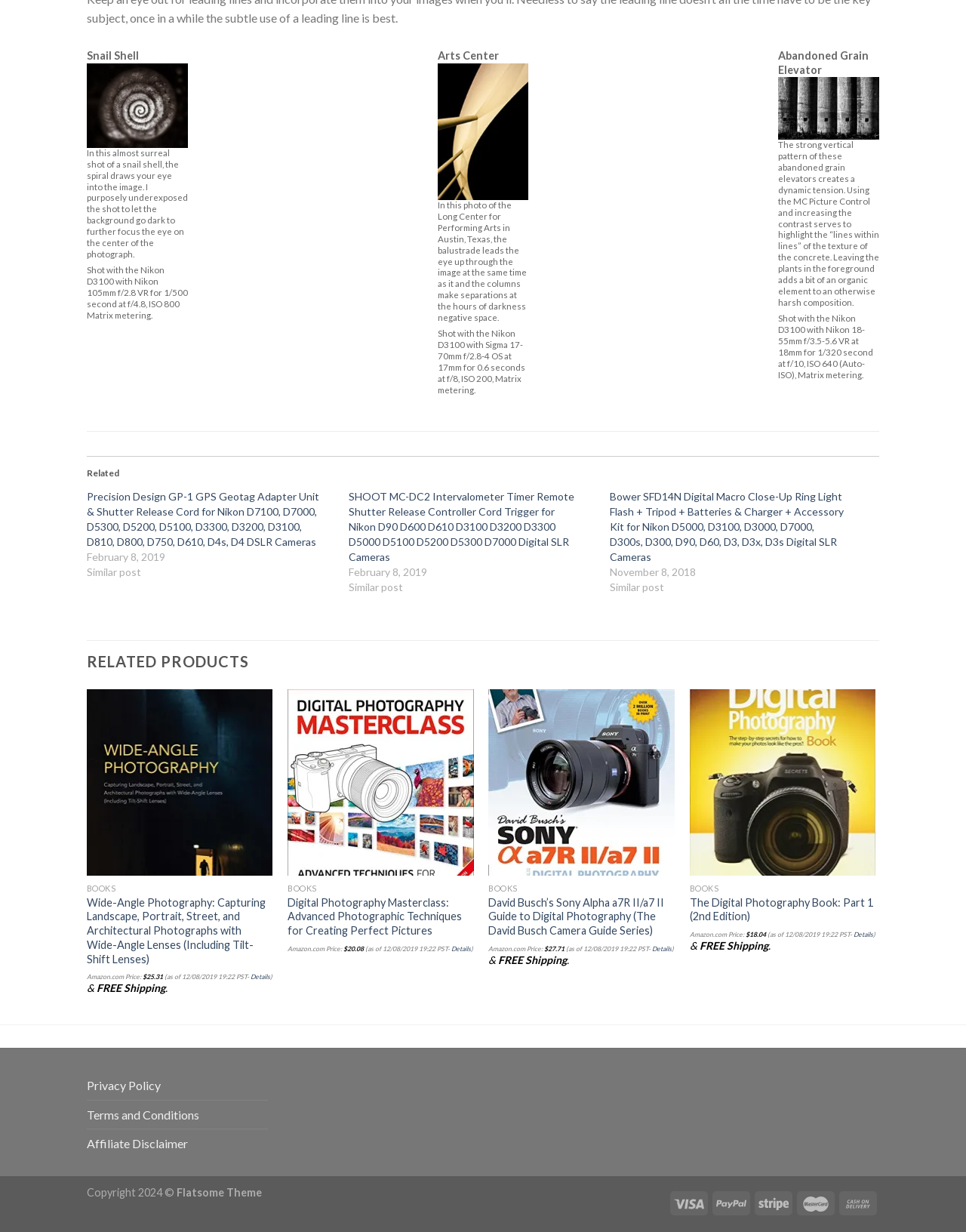Determine the bounding box coordinates of the region that needs to be clicked to achieve the task: "View the 'Wide-Angle Photography: Capturing Landscape, Portrait, Street, and Architectural Photographs with Wide-Angle Lenses (Including Tilt-Shift Lenses)' book details".

[0.09, 0.727, 0.282, 0.785]